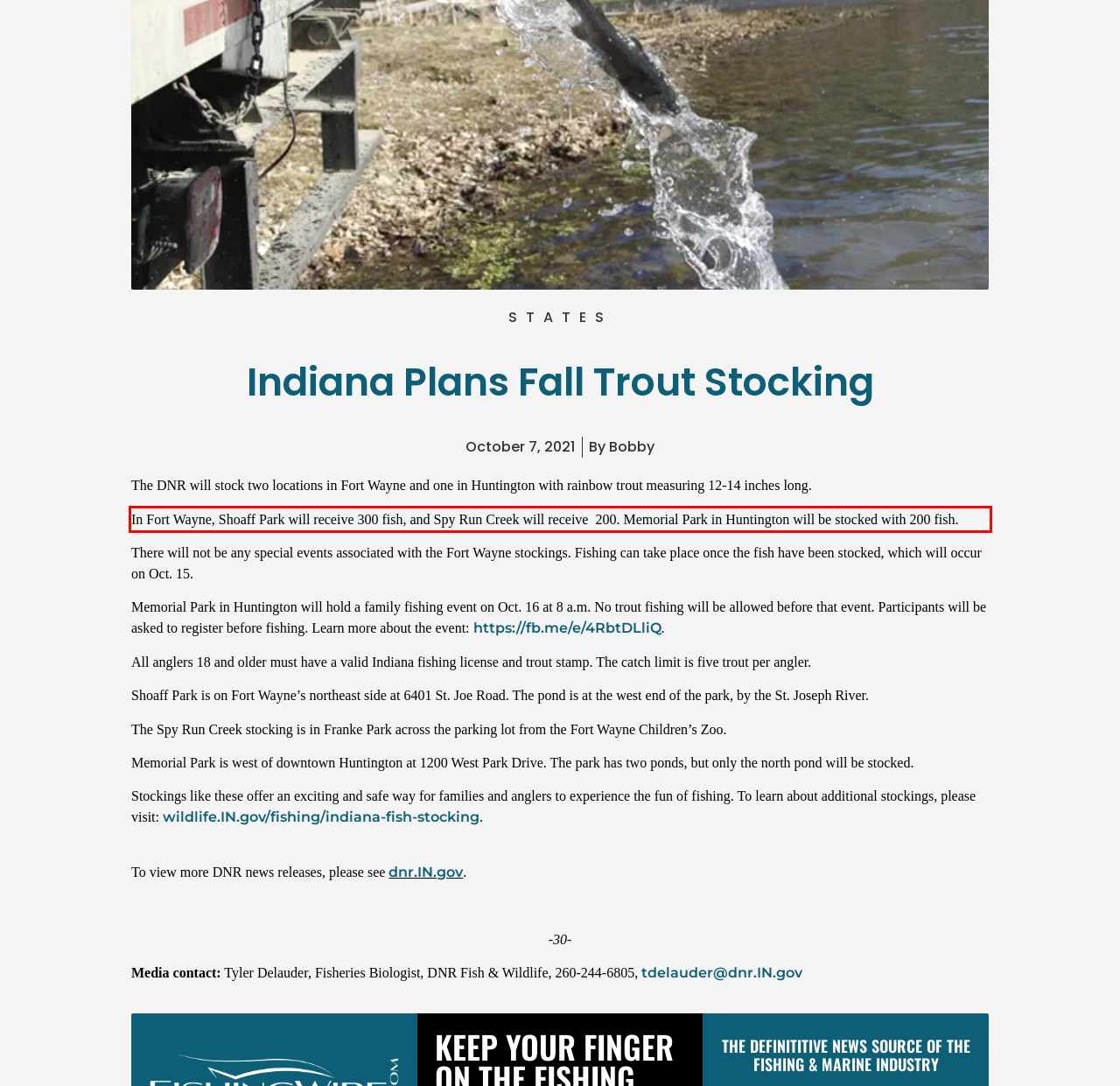Identify and extract the text within the red rectangle in the screenshot of the webpage.

In Fort Wayne, Shoaff Park will receive 300 fish, and Spy Run Creek will receive 200. Memorial Park in Huntington will be stocked with 200 fish.